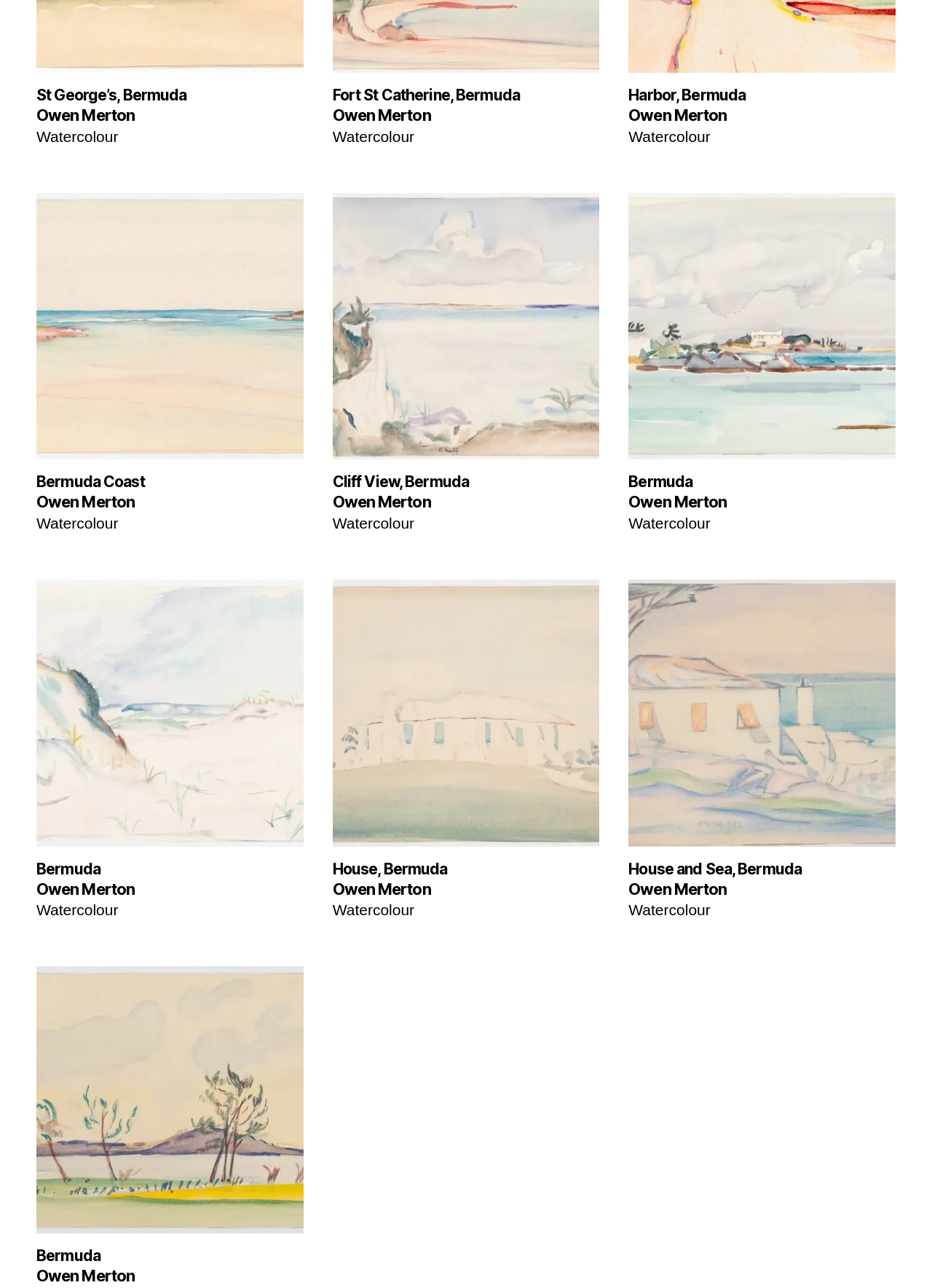Determine the bounding box coordinates of the clickable region to follow the instruction: "Check out Harbor, Bermuda".

[0.674, 0.065, 0.82, 0.082]